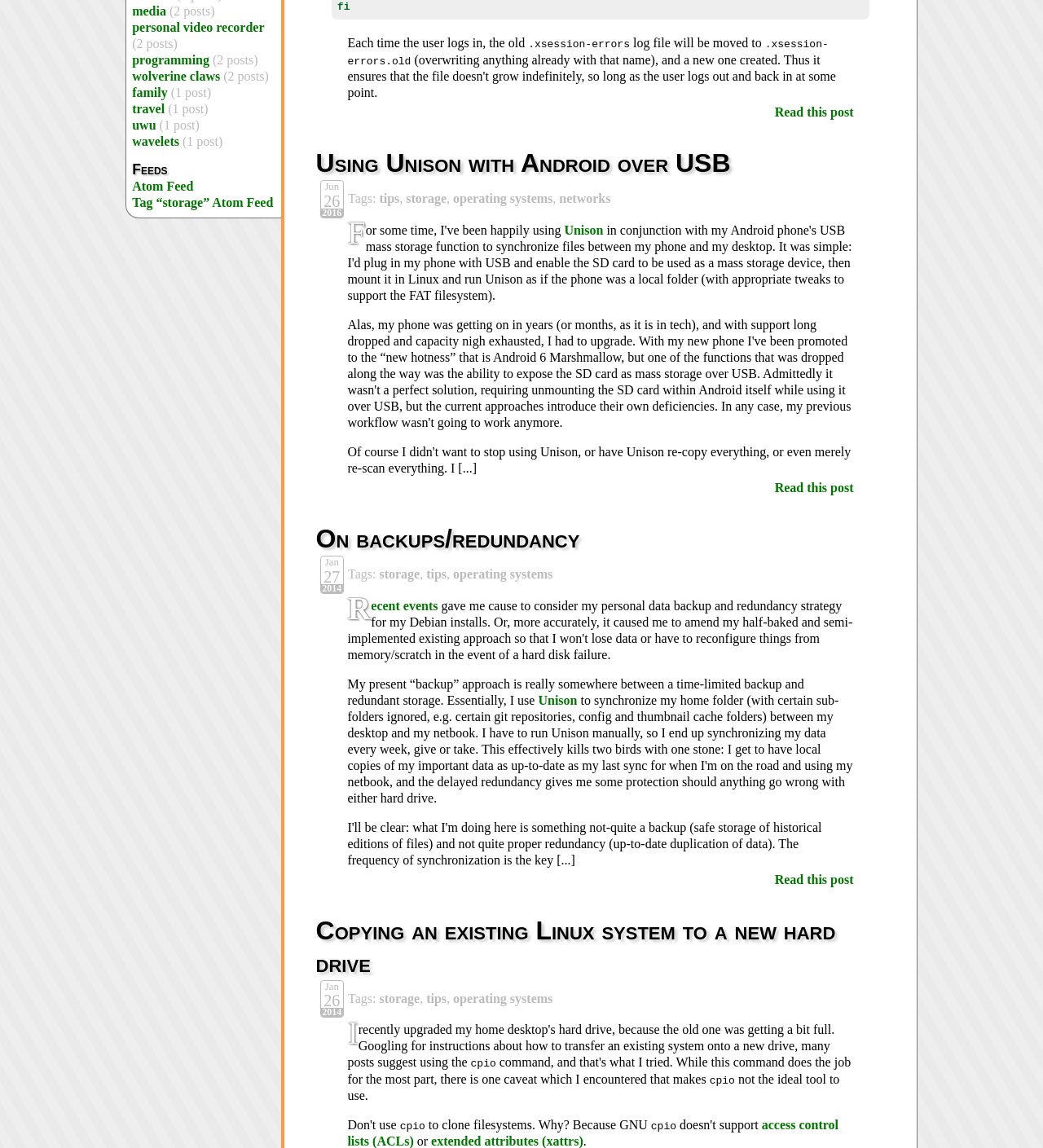Determine the bounding box coordinates in the format (top-left x, top-left y, bottom-right x, bottom-right y). Ensure all values are floating point numbers between 0 and 1. Identify the bounding box of the UI element described by: Atom Feed

[0.127, 0.156, 0.185, 0.168]